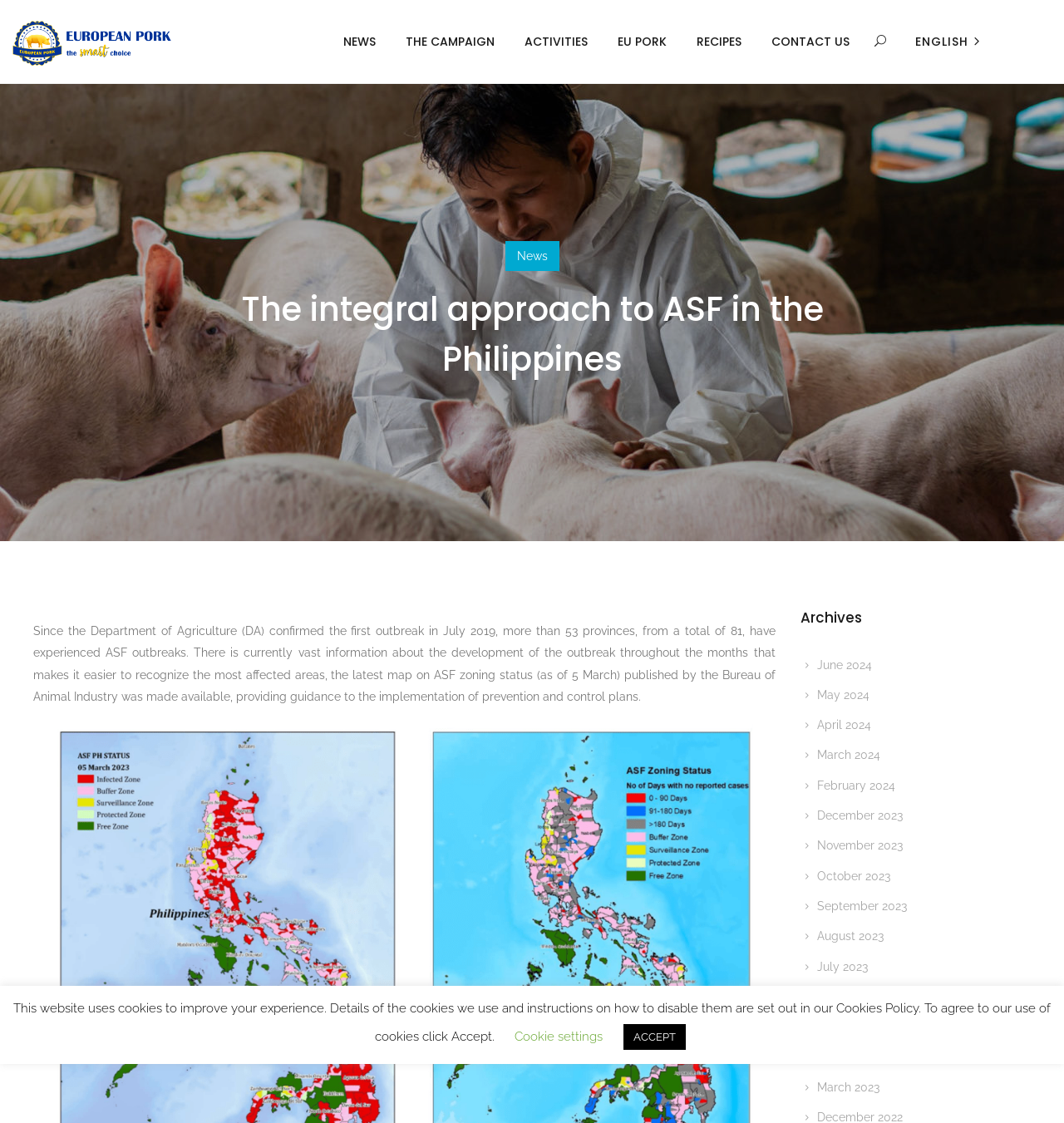Identify the bounding box coordinates for the UI element described as: "News".

[0.309, 0.0, 0.367, 0.074]